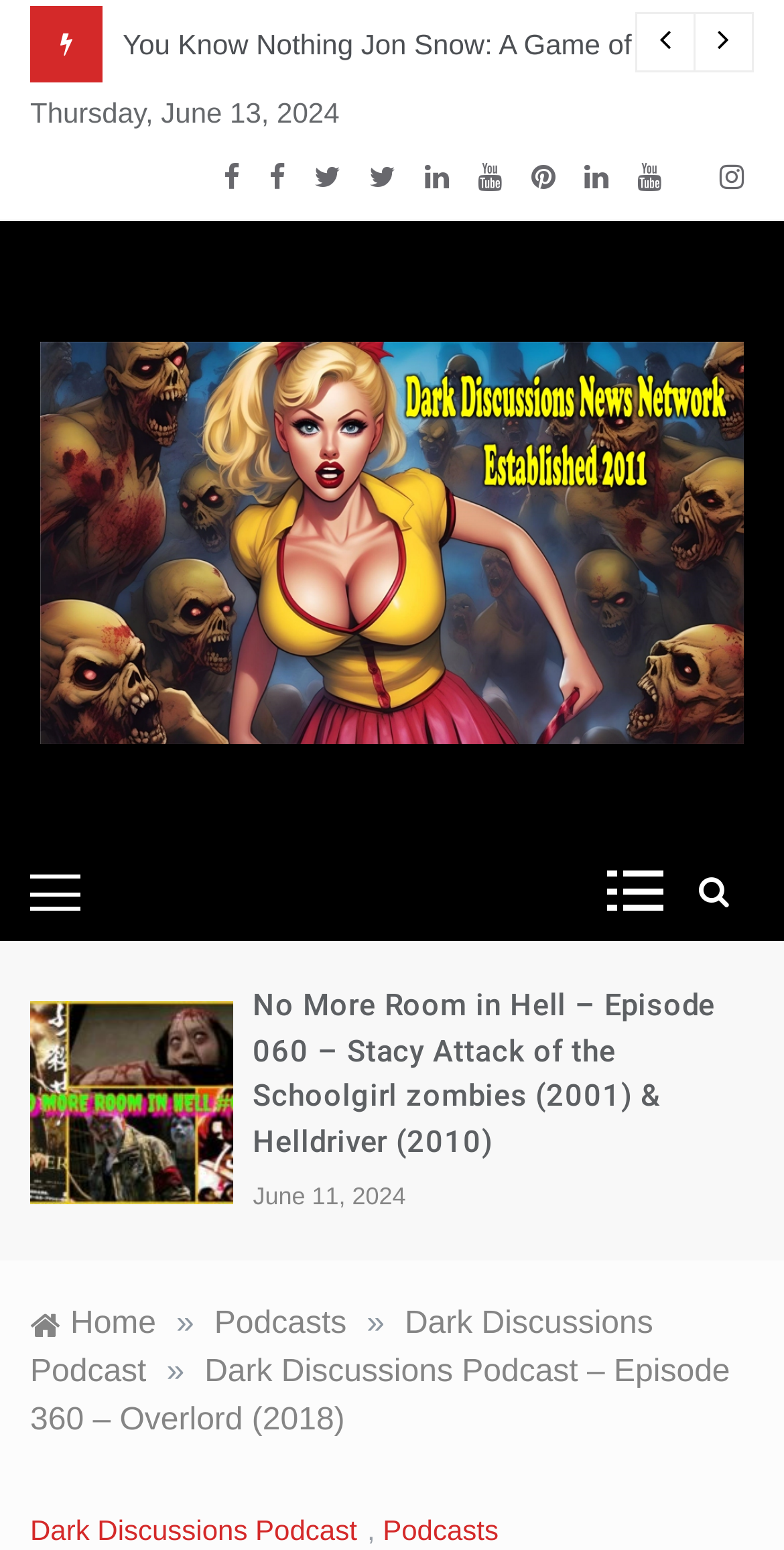For the element described, predict the bounding box coordinates as (top-left x, top-left y, bottom-right x, bottom-right y). All values should be between 0 and 1. Element description: June 13, 2024June 7, 2024

[0.323, 0.723, 0.518, 0.741]